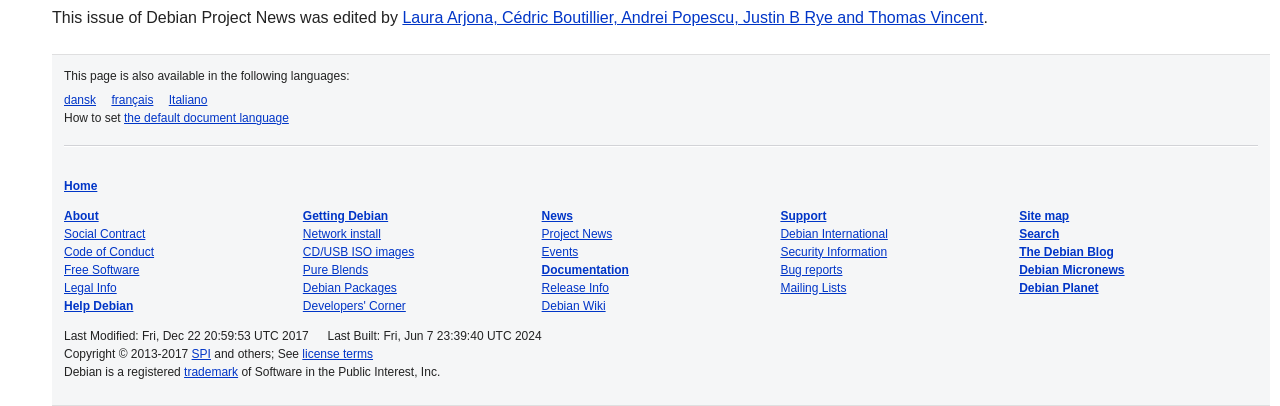Specify the bounding box coordinates for the region that must be clicked to perform the given instruction: "View the Debian Wiki".

[0.423, 0.647, 0.491, 0.682]